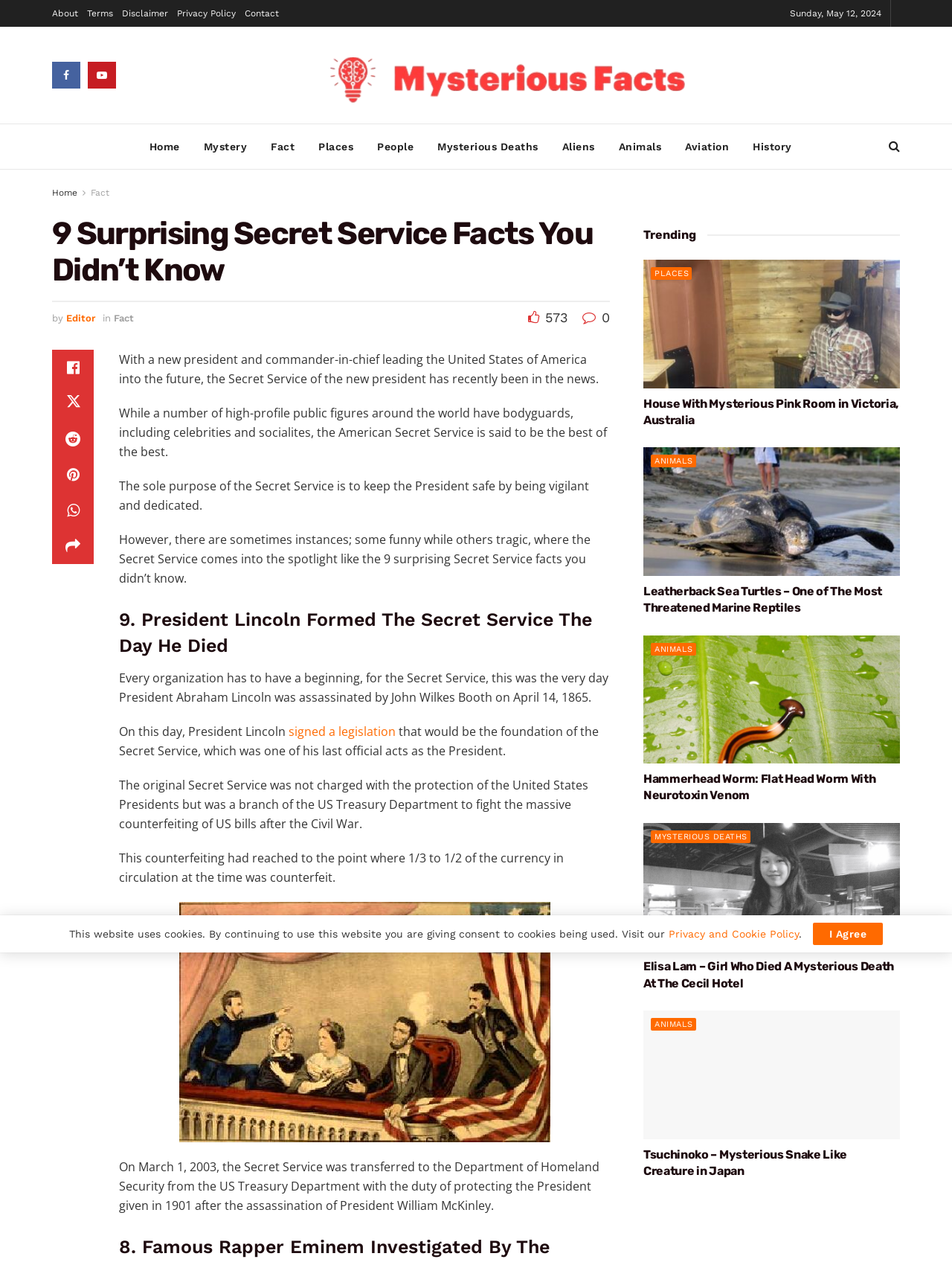Please provide a one-word or short phrase answer to the question:
What is the date mentioned at the top of the webpage?

Sunday, May 12, 2024